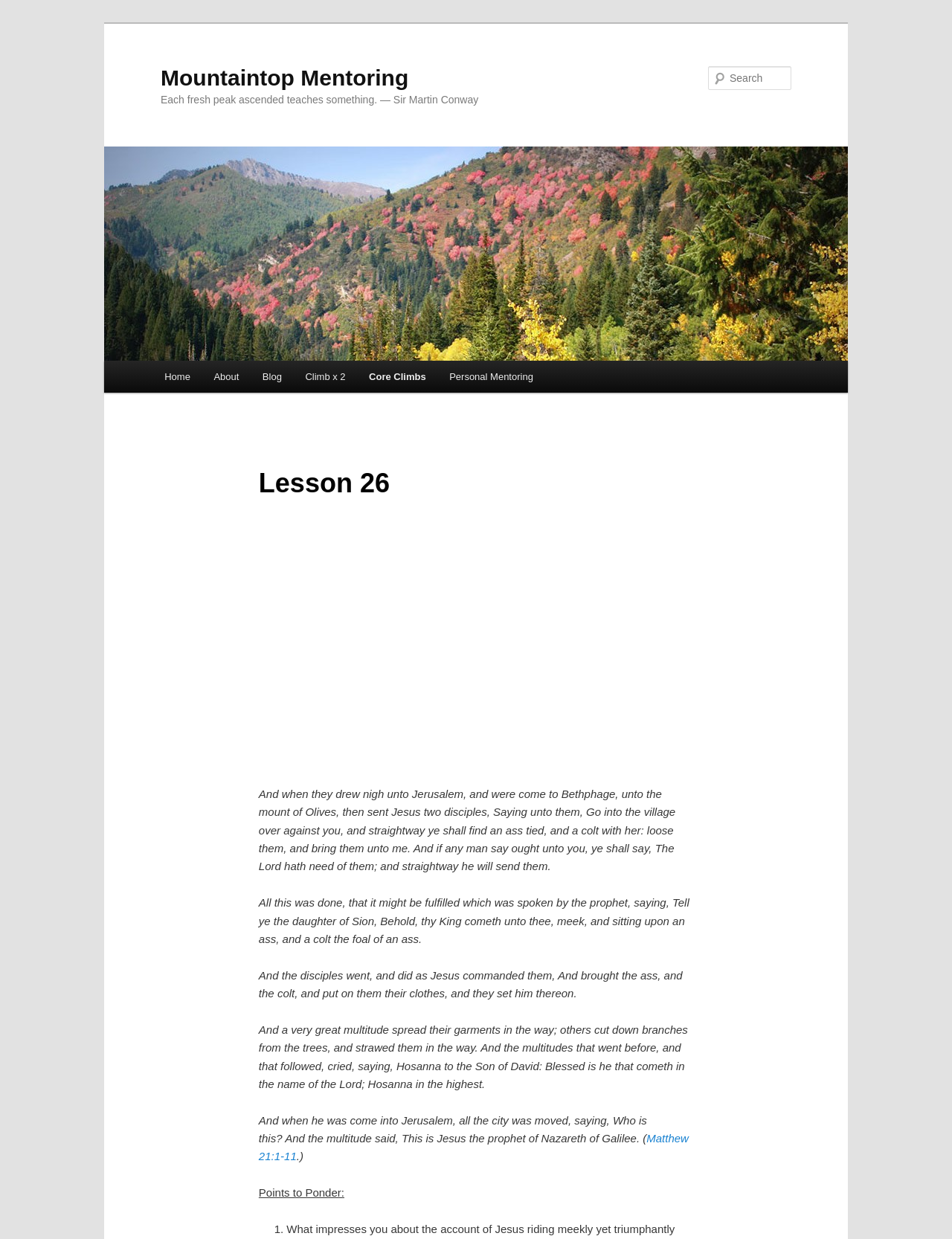Elaborate on the information and visuals displayed on the webpage.

The webpage is titled "Lesson 26 | Mountaintop Mentoring" and features a prominent heading "Mountaintop Mentoring" at the top left corner. Below this heading is a quote "Each fresh peak ascended teaches something. — Sir Martin Conway" that spans across the top section of the page.

On the top right corner, there is a search bar with a label "Search" and a static text "Search" beside it. 

The main menu is located on the left side of the page, with links to "Home", "About", "Blog", "Climb x 2", "Core Climbs", and "Personal Mentoring". The "Personal Mentoring" link is followed by a header "Lesson 26" and an iframe that takes up a significant portion of the page.

Within the iframe, there are several blocks of static text that appear to be a biblical passage, with verses from Matthew 21:1-11. The text is divided into paragraphs and includes quotes and descriptions of events. At the bottom of the iframe, there is a link to "Matthew 21:1-11" and a static text "Points to Ponder:". Below this, there is a list with a single item marked "1.".

On the top section of the page, there is also a link to "Skip to primary content" and a link with no text, which may be an icon or an image.